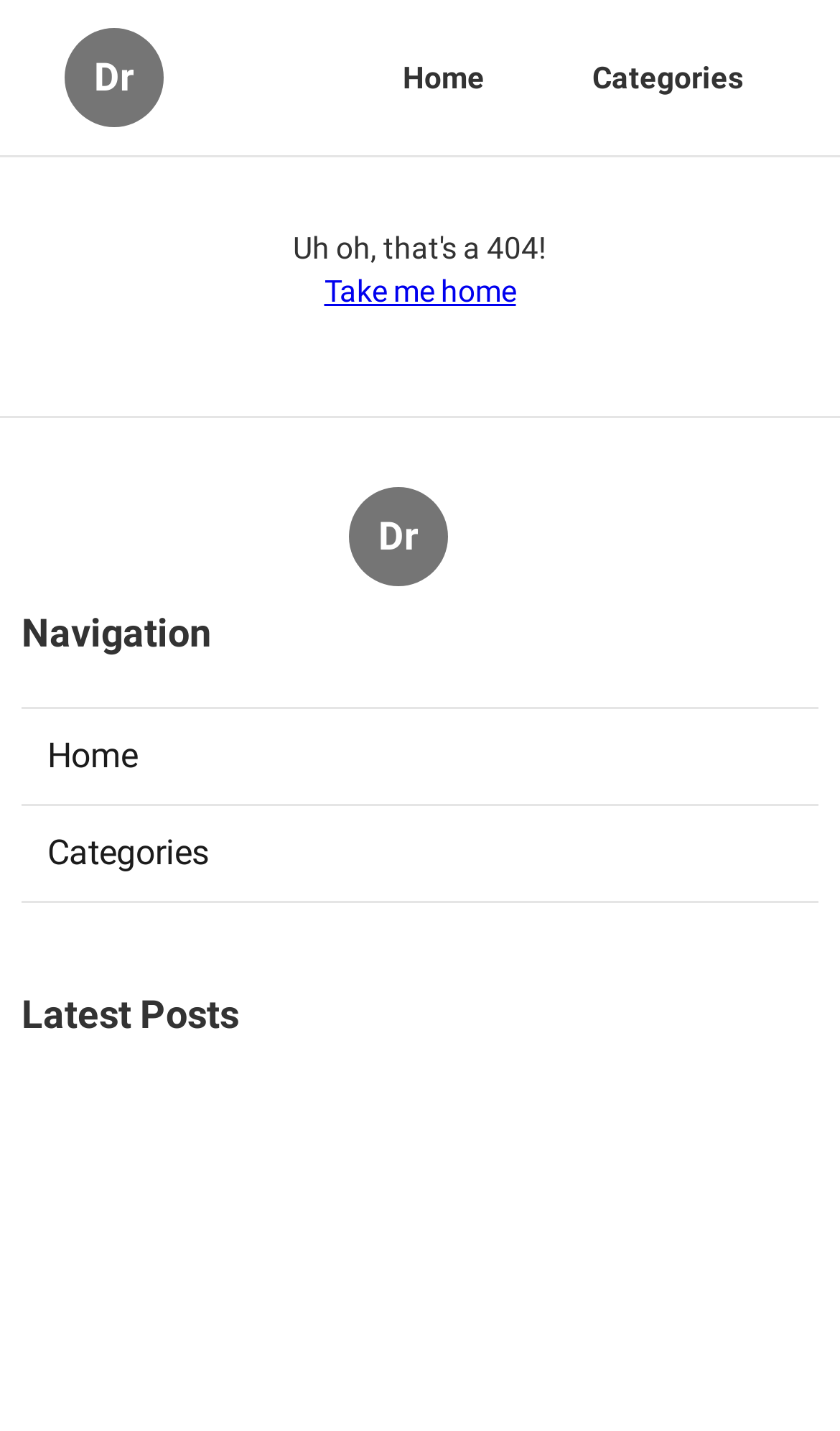Please reply to the following question using a single word or phrase: 
What is the main category of the website?

Dumpster Rental